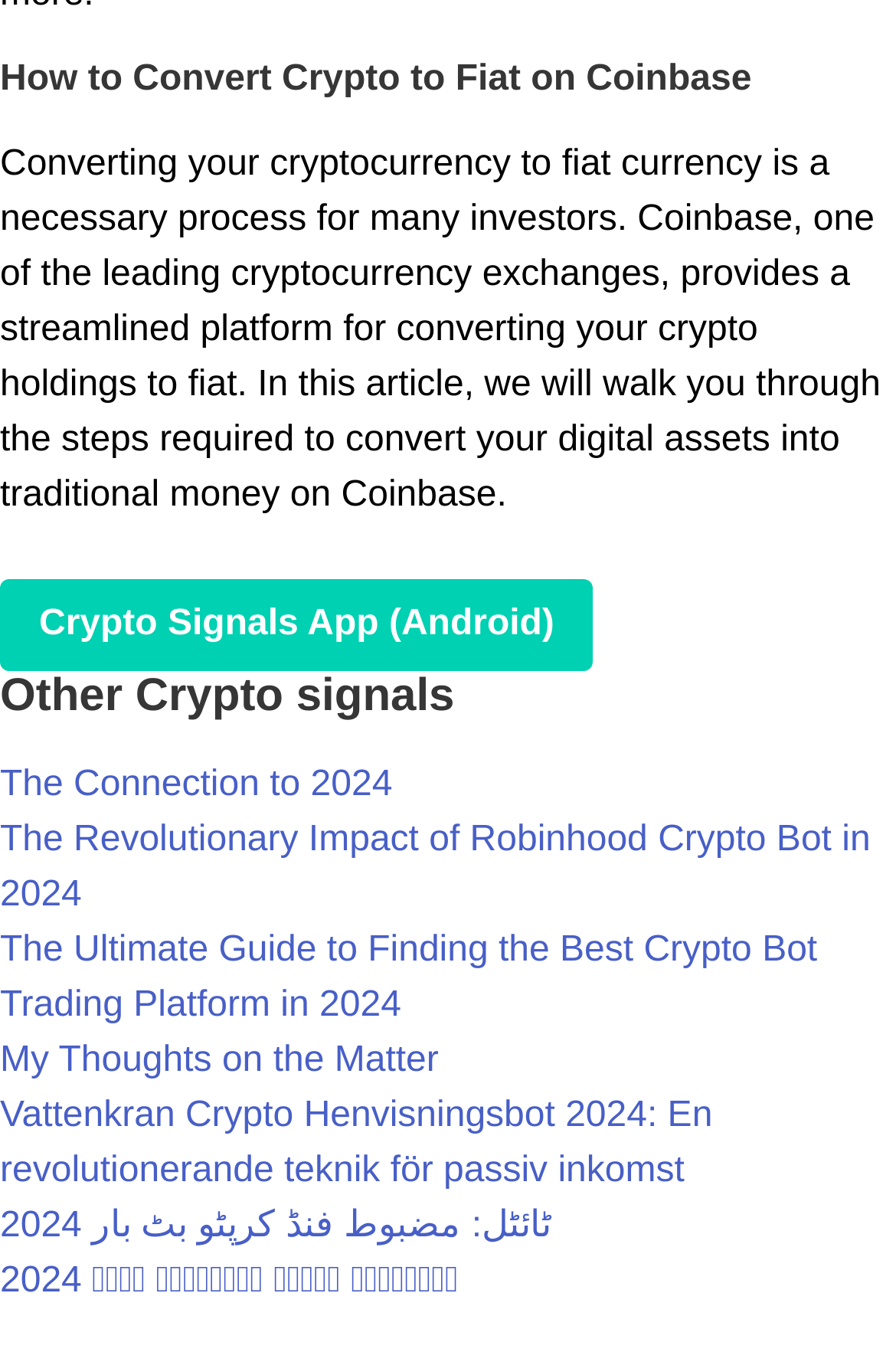Show me the bounding box coordinates of the clickable region to achieve the task as per the instruction: "Read the article 'How to Convert Crypto to Fiat on Coinbase'".

[0.0, 0.044, 1.0, 0.074]